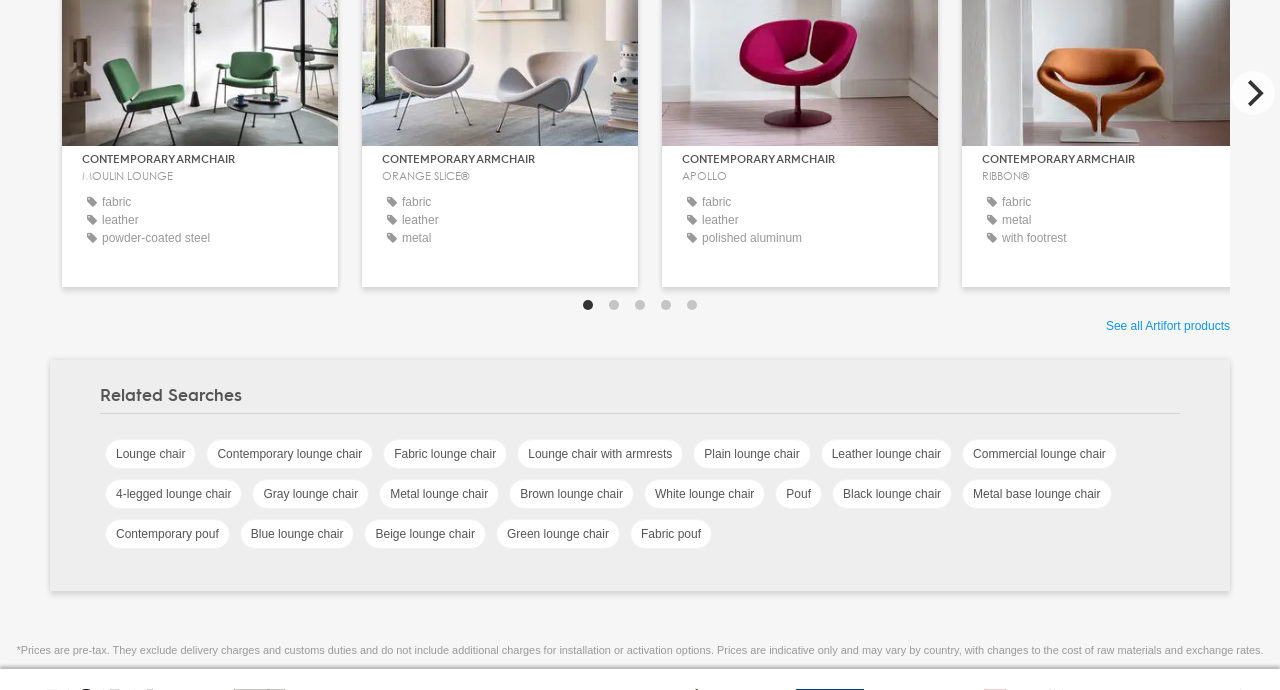What type of products are displayed on this page?
Based on the image, answer the question with as much detail as possible.

Based on the links and text on the page, it appears that the page is displaying different types of armchairs, including contemporary armchairs, lounge chairs, and poufs, with various materials and features.